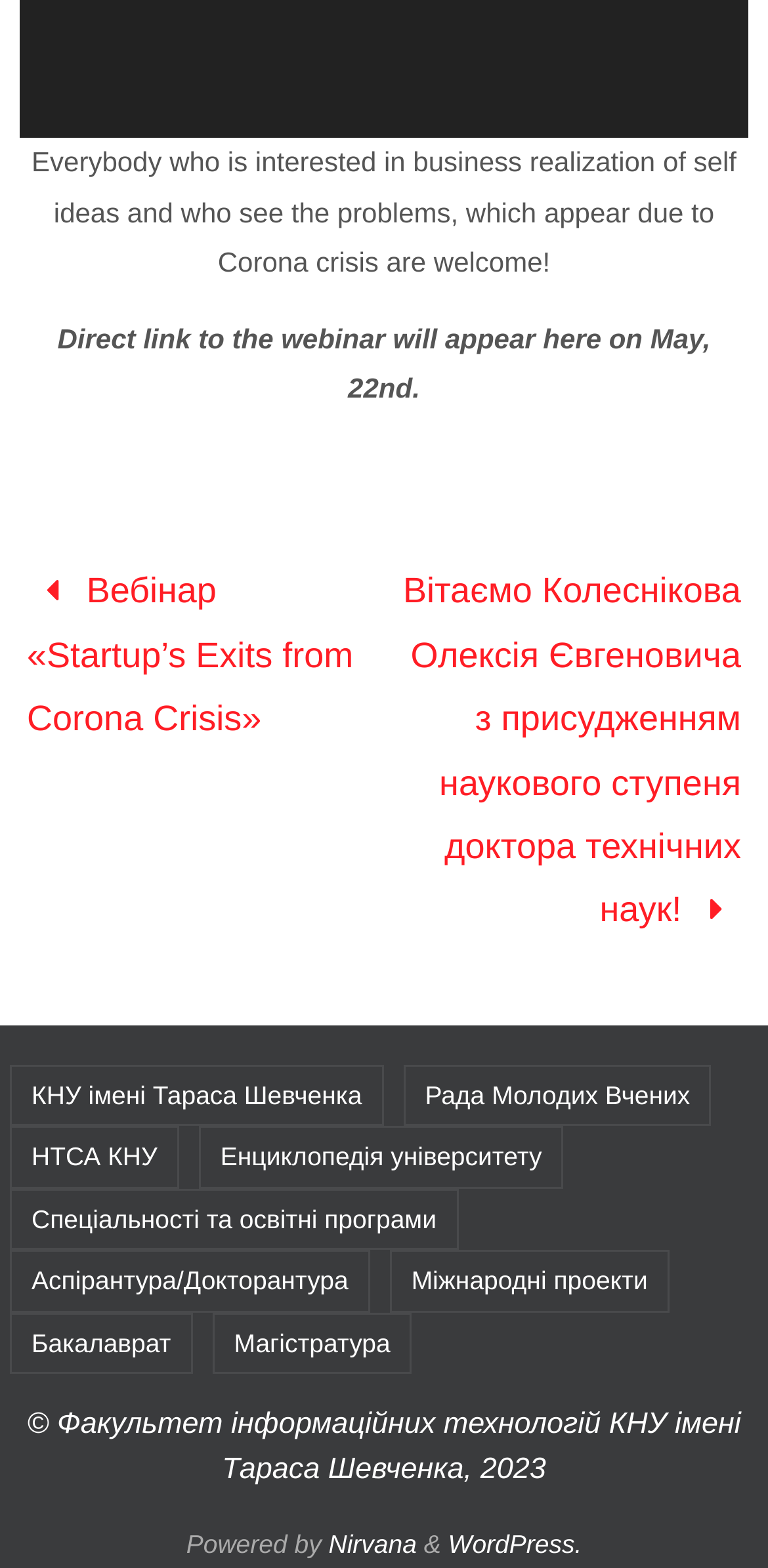Use a single word or phrase to answer the question:
How many links are there in the footer section?

10